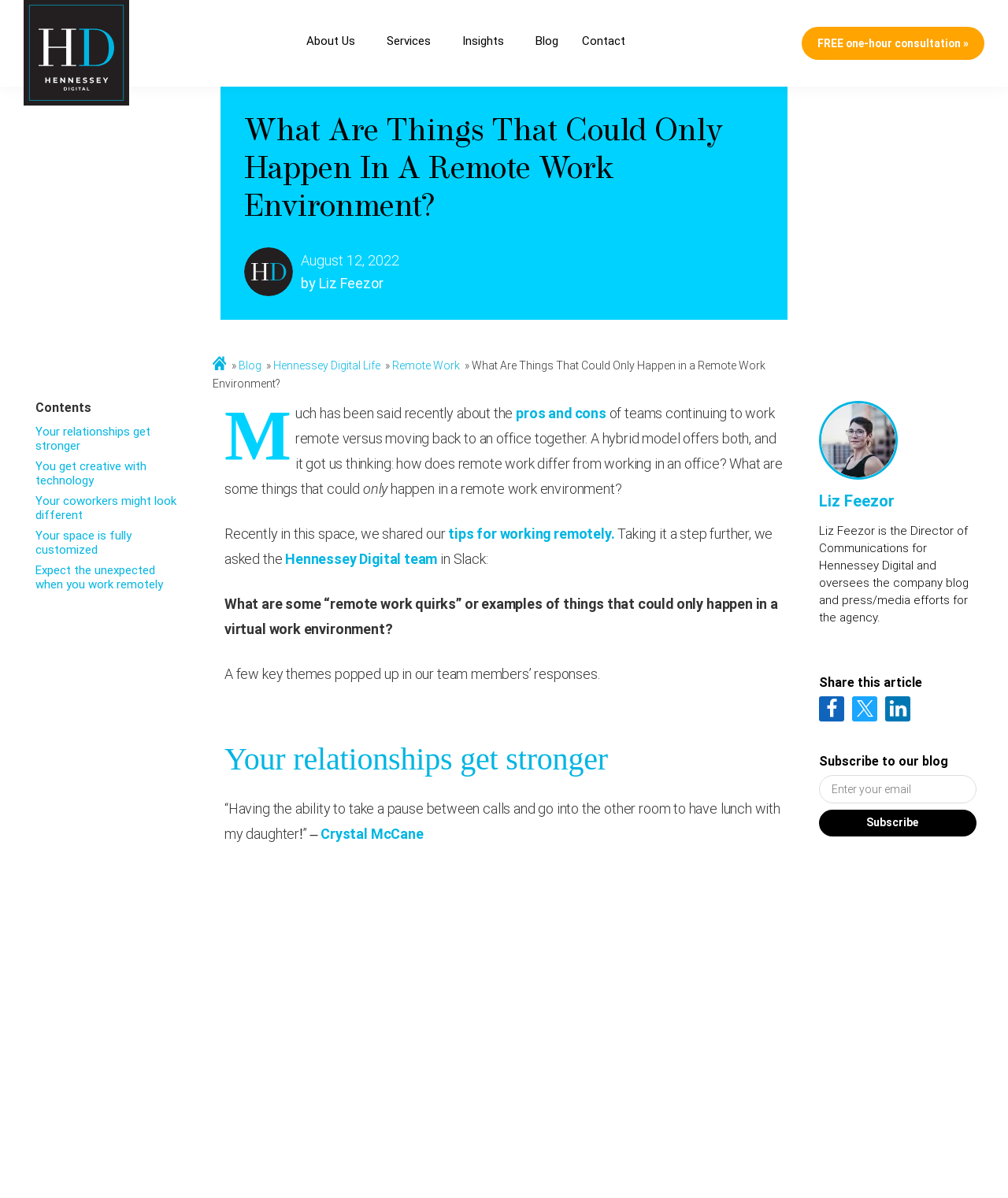Identify the bounding box coordinates of the element to click to follow this instruction: 'View Rituals' 2023 revenue growth'. Ensure the coordinates are four float values between 0 and 1, provided as [left, top, right, bottom].

None